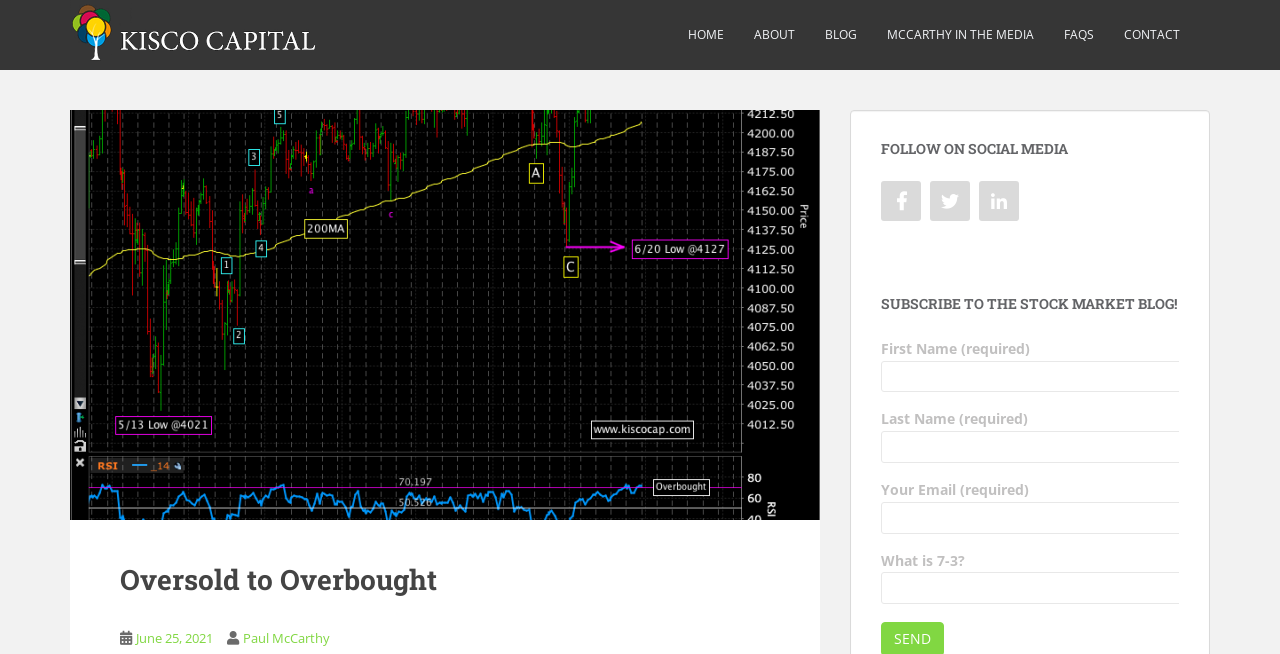Refer to the element description alt="Kisco Capital, LLC" and identify the corresponding bounding box in the screenshot. Format the coordinates as (top-left x, top-left y, bottom-right x, bottom-right y) with values in the range of 0 to 1.

[0.055, 0.032, 0.248, 0.062]